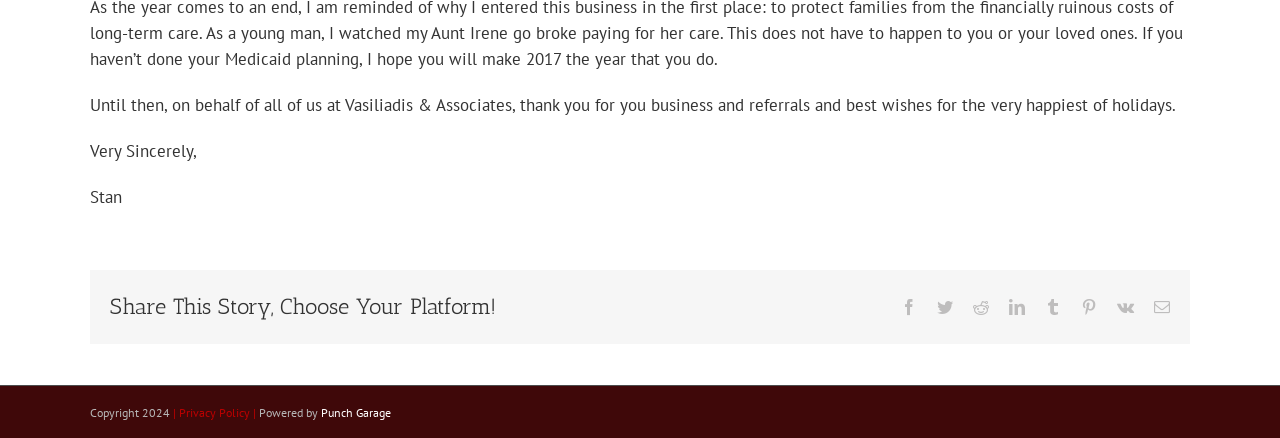Based on the image, please elaborate on the answer to the following question:
How many social media platforms can you share this story on?

There are 8 social media platforms that you can share this story on, as indicated by the links ' Facebook', ' Twitter', ' Reddit', ' LinkedIn', ' Tumblr', ' Pinterest', ' Vk', and ' Email' with bounding box coordinates ranging from [0.704, 0.682, 0.716, 0.719] to [0.902, 0.682, 0.914, 0.719].